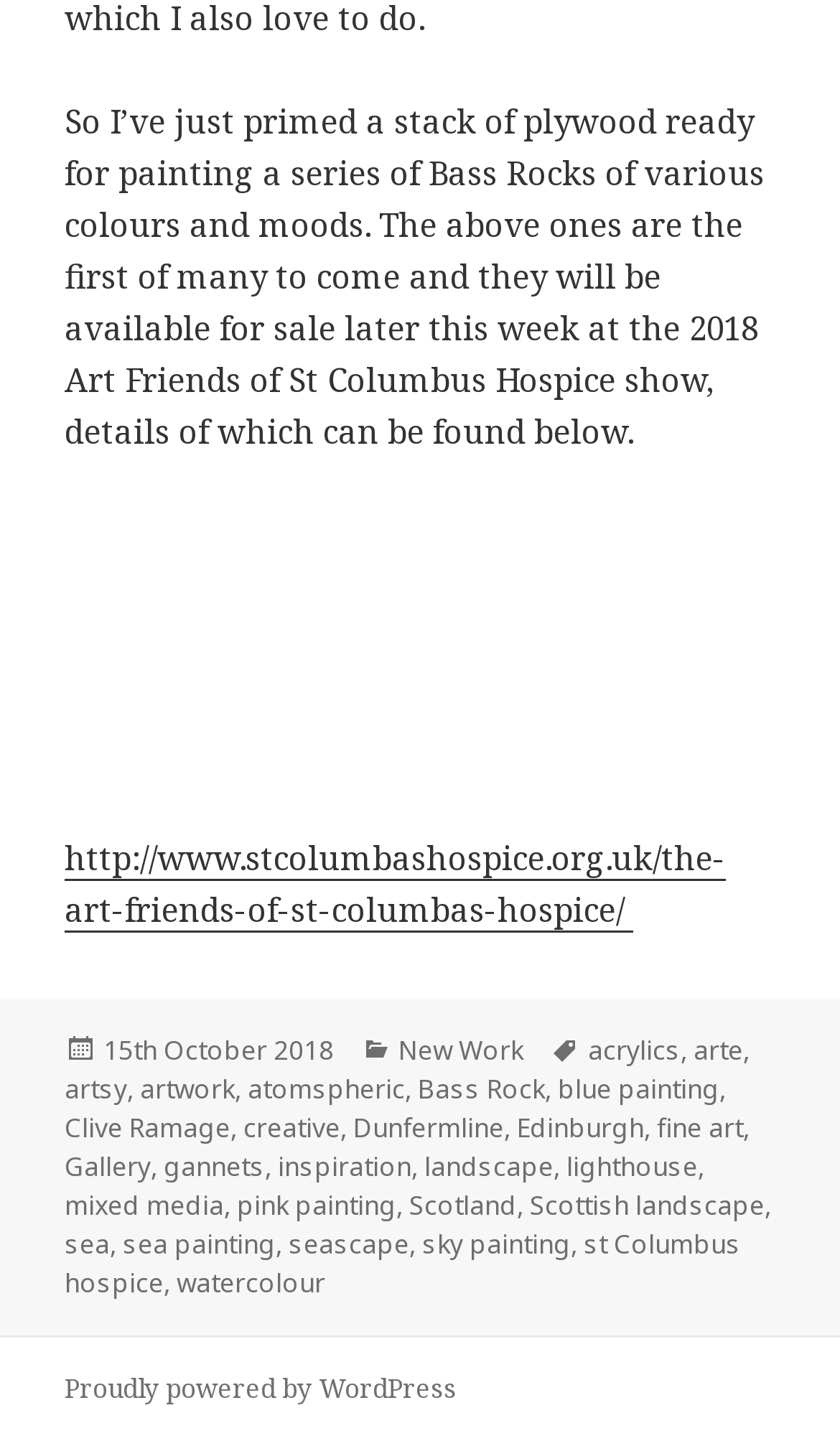Determine the bounding box coordinates of the target area to click to execute the following instruction: "View the categories."

[0.474, 0.715, 0.638, 0.741]